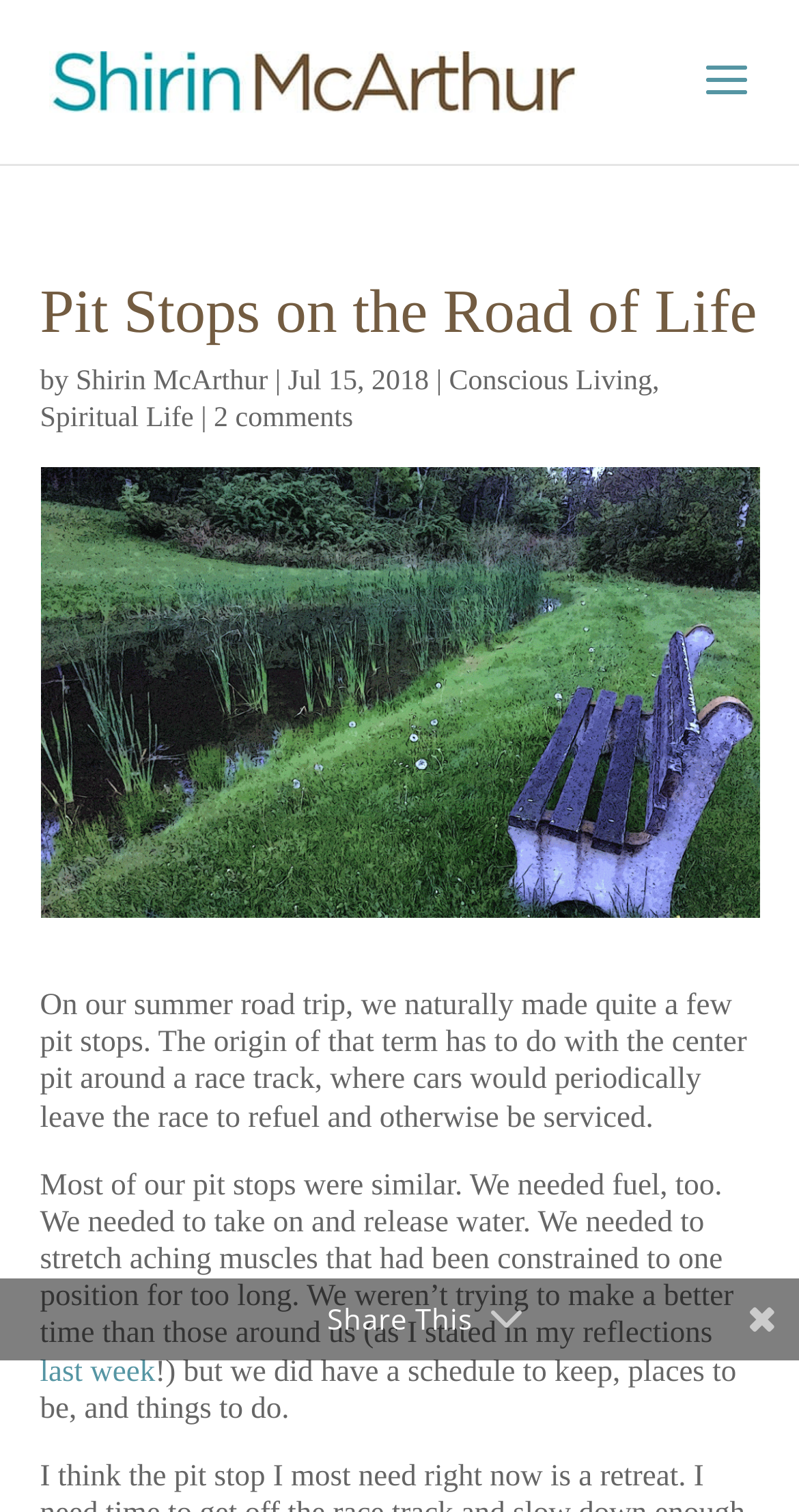Provide a one-word or short-phrase response to the question:
What is the date of the article?

Jul 15, 2018